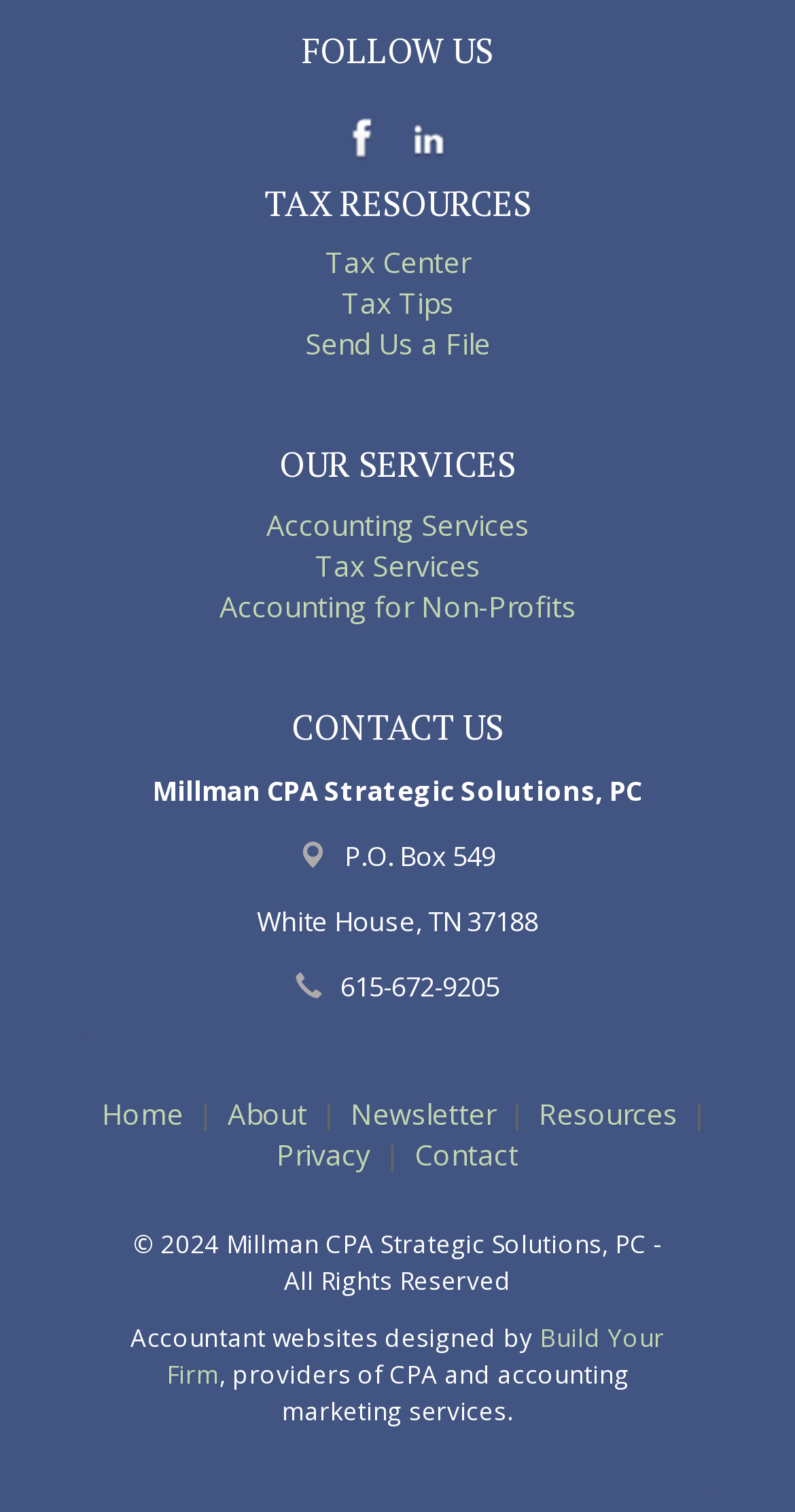Please provide the bounding box coordinates for the element that needs to be clicked to perform the following instruction: "View Tax Center". The coordinates should be given as four float numbers between 0 and 1, i.e., [left, top, right, bottom].

[0.409, 0.161, 0.591, 0.187]